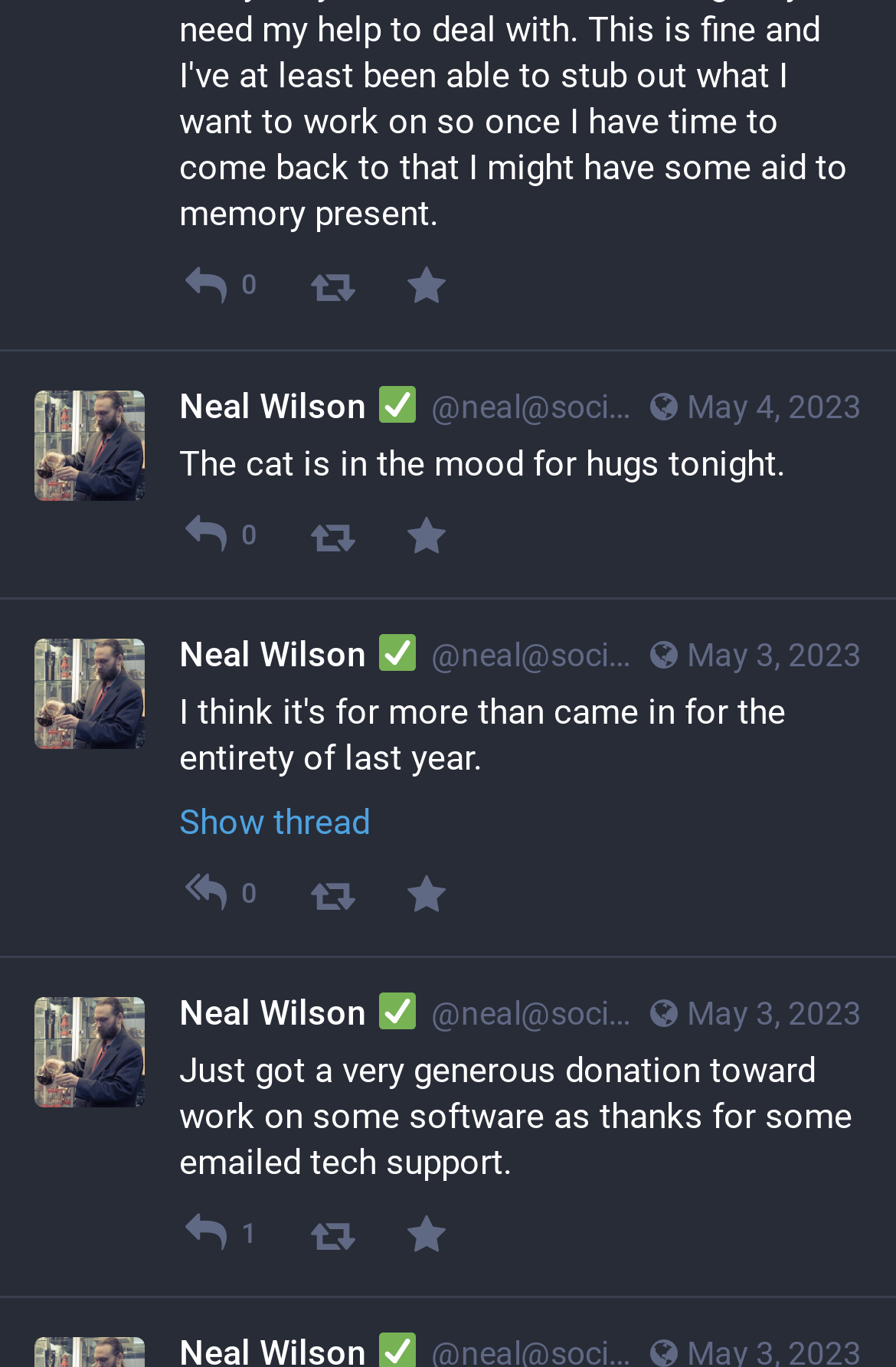Predict the bounding box of the UI element based on the description: "0". The coordinates should be four float numbers between 0 and 1, formatted as [left, top, right, bottom].

[0.2, 0.635, 0.305, 0.674]